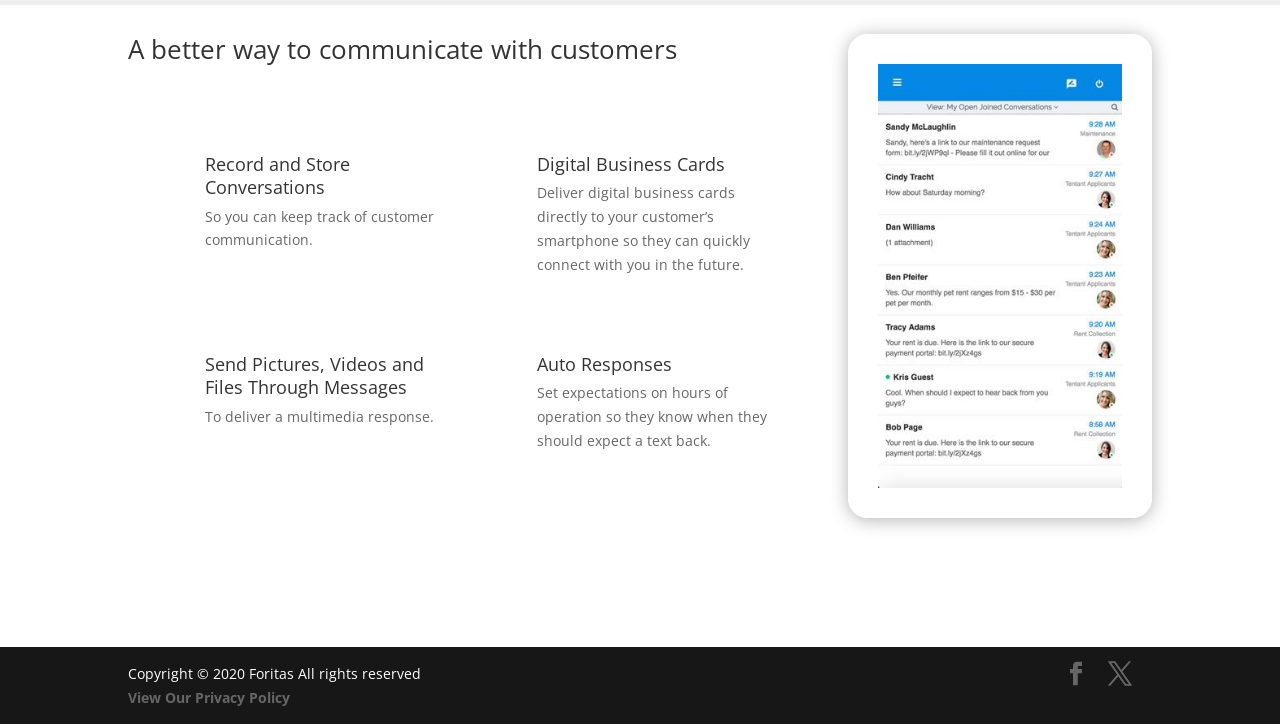Based on the element description: "Facebook", identify the bounding box coordinates for this UI element. The coordinates must be four float numbers between 0 and 1, listed as [left, top, right, bottom].

[0.831, 0.915, 0.85, 0.949]